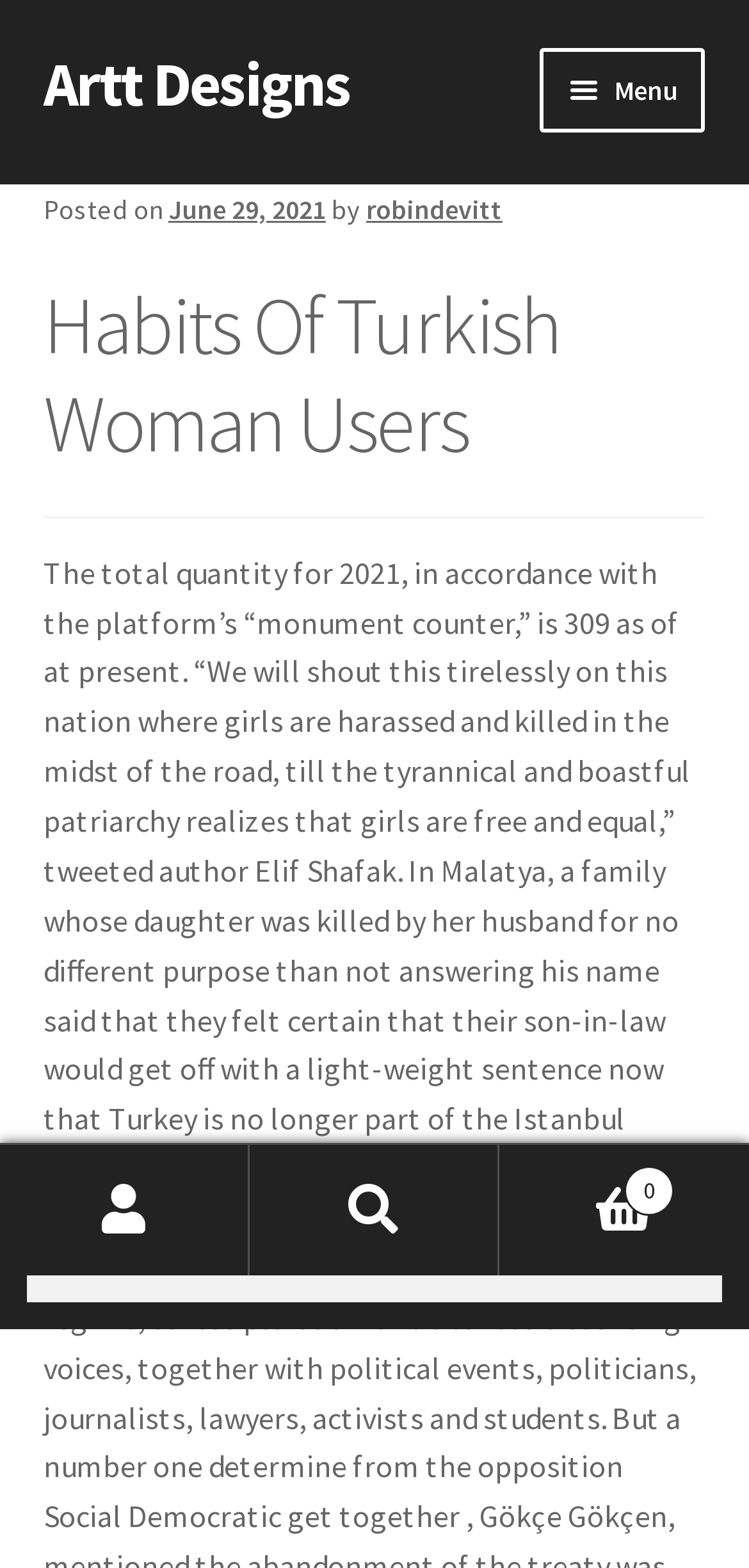Determine the bounding box coordinates for the HTML element described here: "My Account".

[0.0, 0.73, 0.333, 0.813]